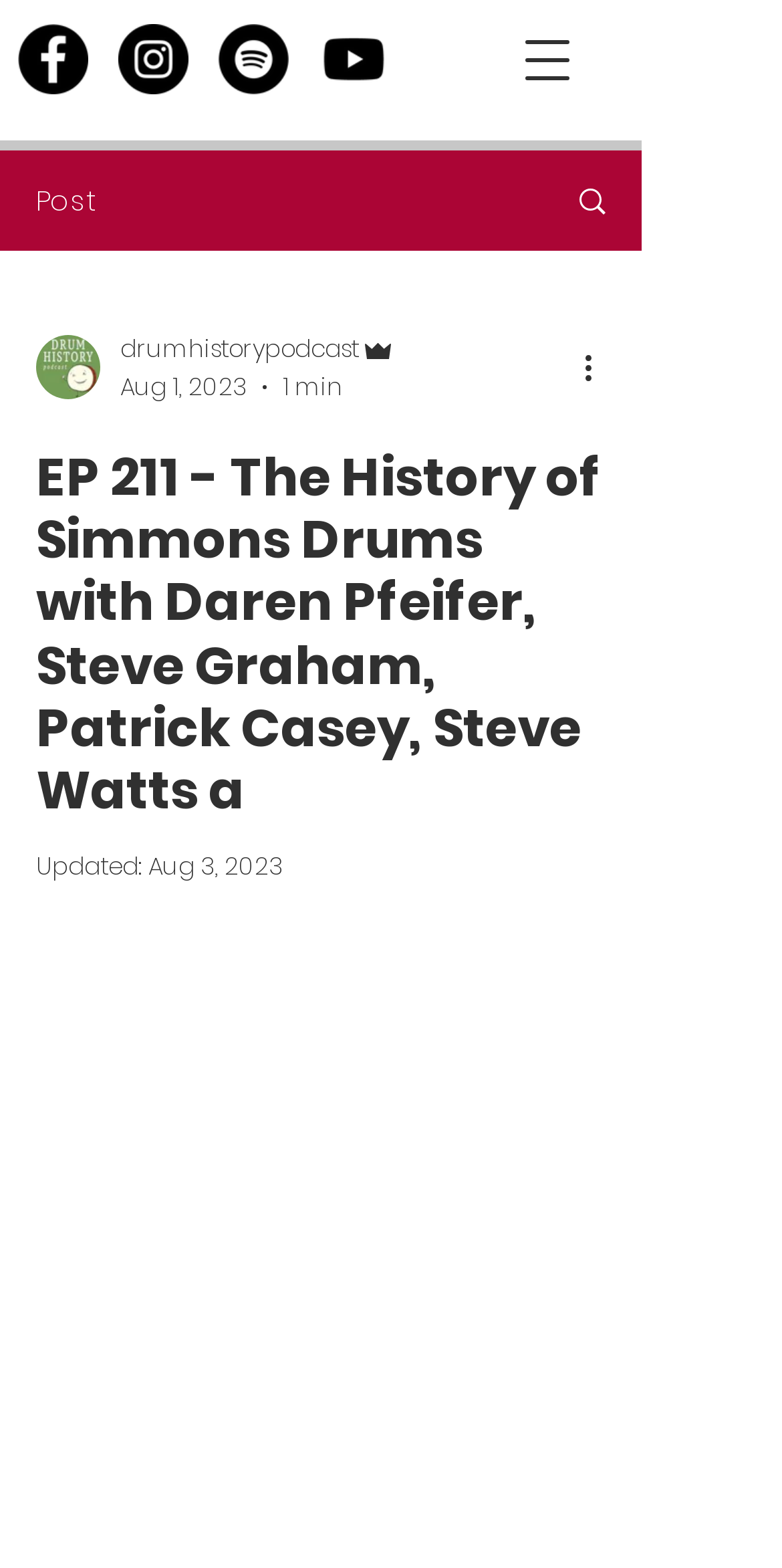Who is the author of the post?
Please ensure your answer to the question is detailed and covers all necessary aspects.

I found the answer by looking at the section below the social bar, where I saw a generic element with the text 'Admin'. This element is accompanied by an image, which suggests that it is the author of the post.